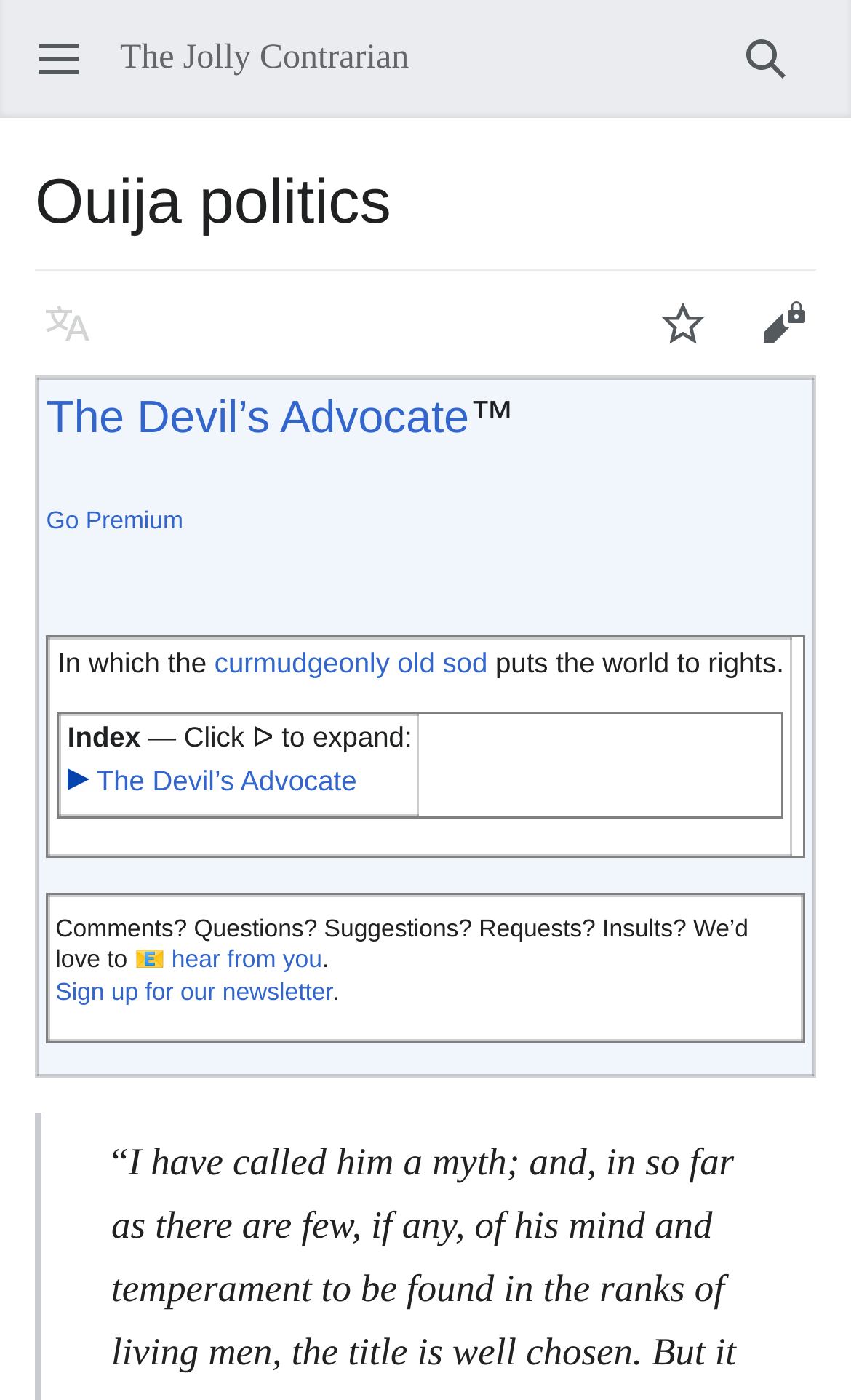Create an in-depth description of the webpage, covering main sections.

The webpage is titled "Ouija politics - The Jolly Contrarian" and features a main menu button at the top left corner, which can be opened to access additional options. To the right of the main menu button is a search button. The title "Ouija politics" is displayed prominently at the top center of the page.

Below the title, there are three buttons aligned horizontally: "Language", "Watch", and "Edit". These buttons are positioned near the top of the page, taking up about a quarter of the screen's height.

The main content of the page is organized in a table layout, with a single row and multiple columns. The first column contains a block of text that describes "The Devil's Advocate", a newsletter or publication that offers premium content. The text includes a brief description, a link to sign up for the newsletter, and a call to action to hear from readers.

Within the text block, there are several links, including one to "The Devil's Advocate" and another to "Go Premium". There is also a table with a single row and two columns, containing the text "In which the curmudgeonly old sod puts the world to rights. Index — Click ᐅ to expand: expand The Devil’s Advocate". This text is followed by a link to "curmudgeonly old sod" and another table with a single row and two columns, containing the text "Index — Click ᐅ to expand: expand The Devil’s Advocate" and a link to "The Devil’s Advocate".

At the bottom of the page, there is a static text element containing a quotation mark.